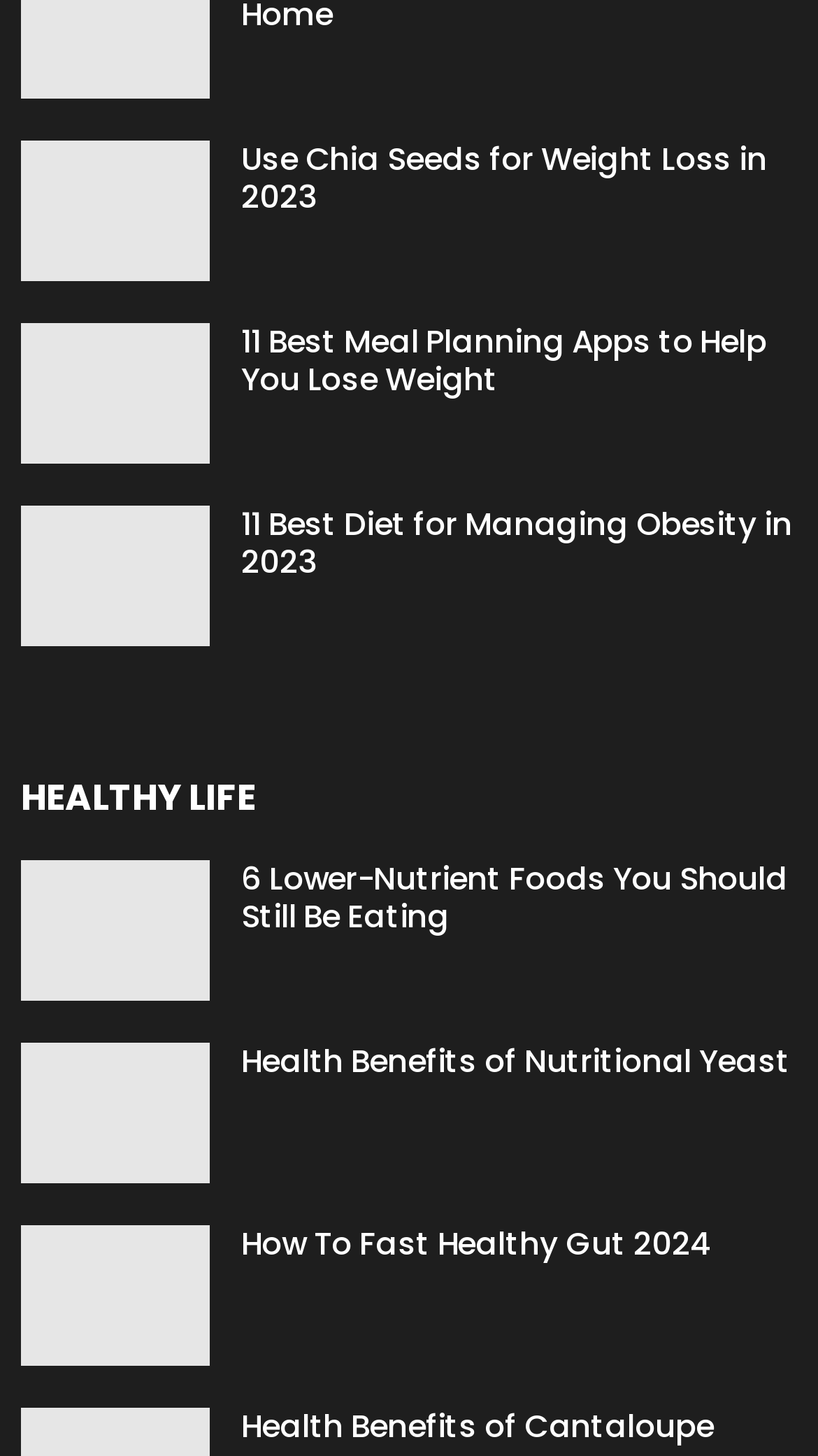Given the webpage screenshot, identify the bounding box of the UI element that matches this description: "title="The Culture Trip"".

None